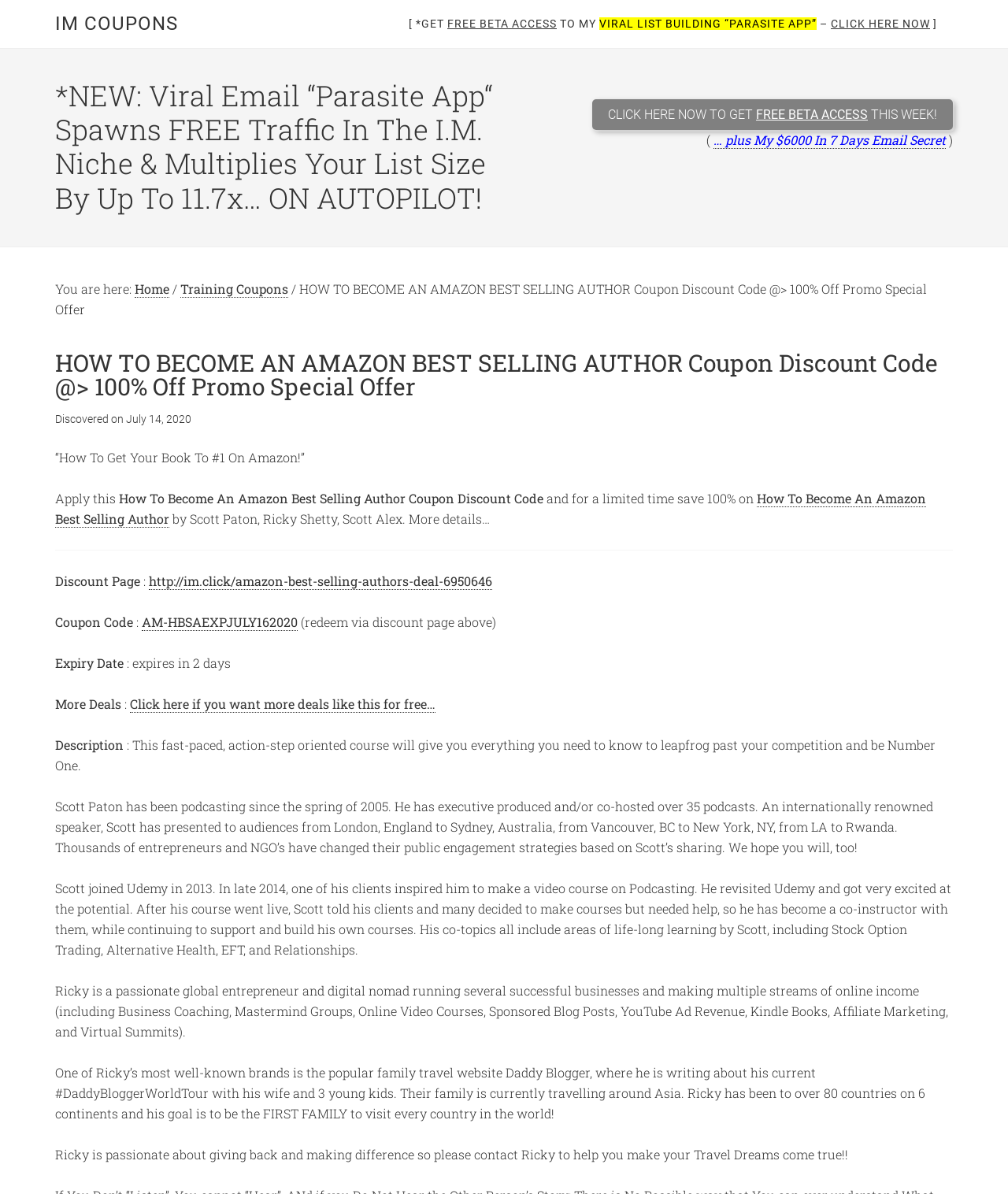Determine the bounding box for the described UI element: "IM COUPONS".

[0.055, 0.011, 0.177, 0.029]